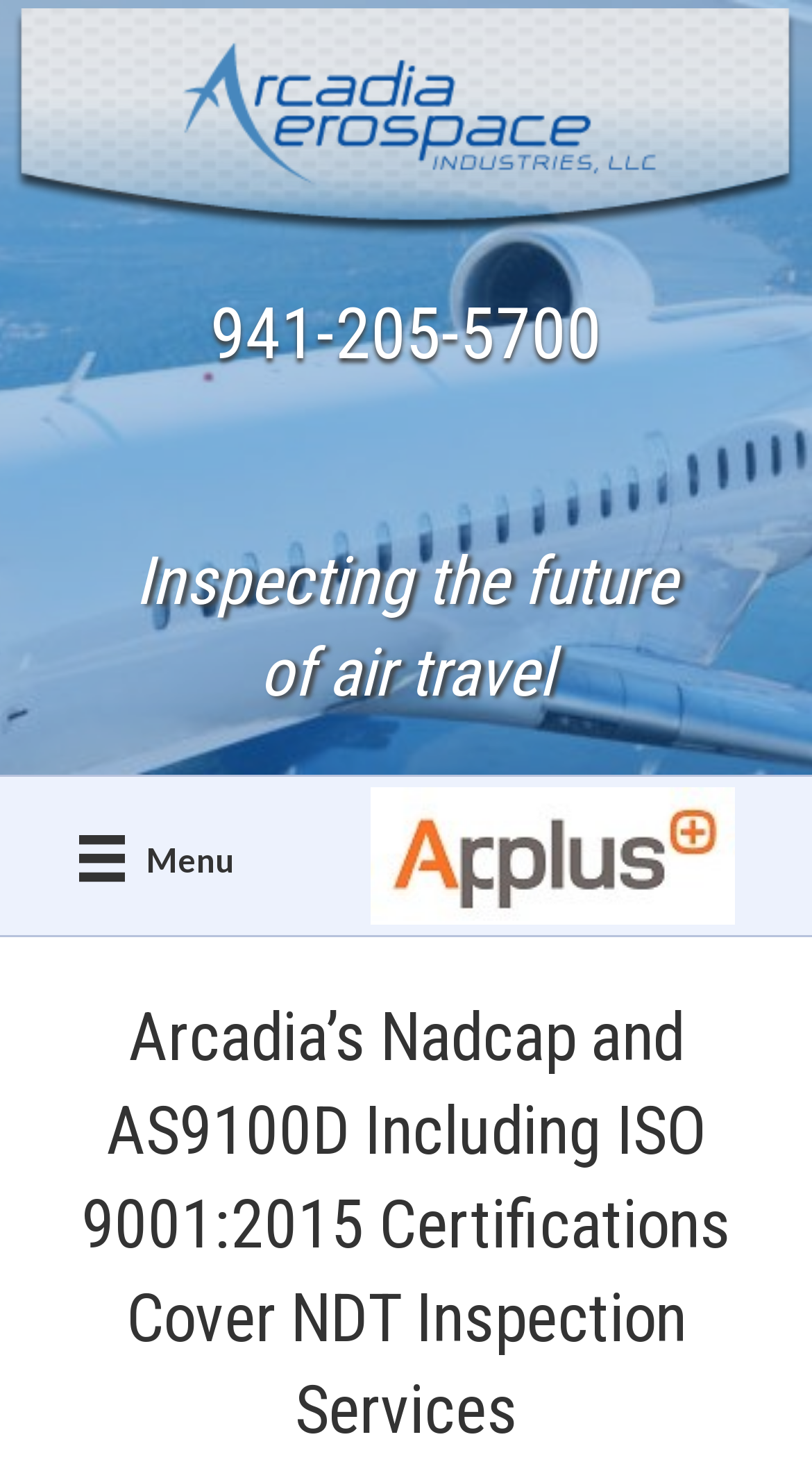Determine the bounding box for the described HTML element: "Menu". Ensure the coordinates are four float numbers between 0 and 1 in the format [left, top, right, bottom].

[0.077, 0.553, 0.309, 0.612]